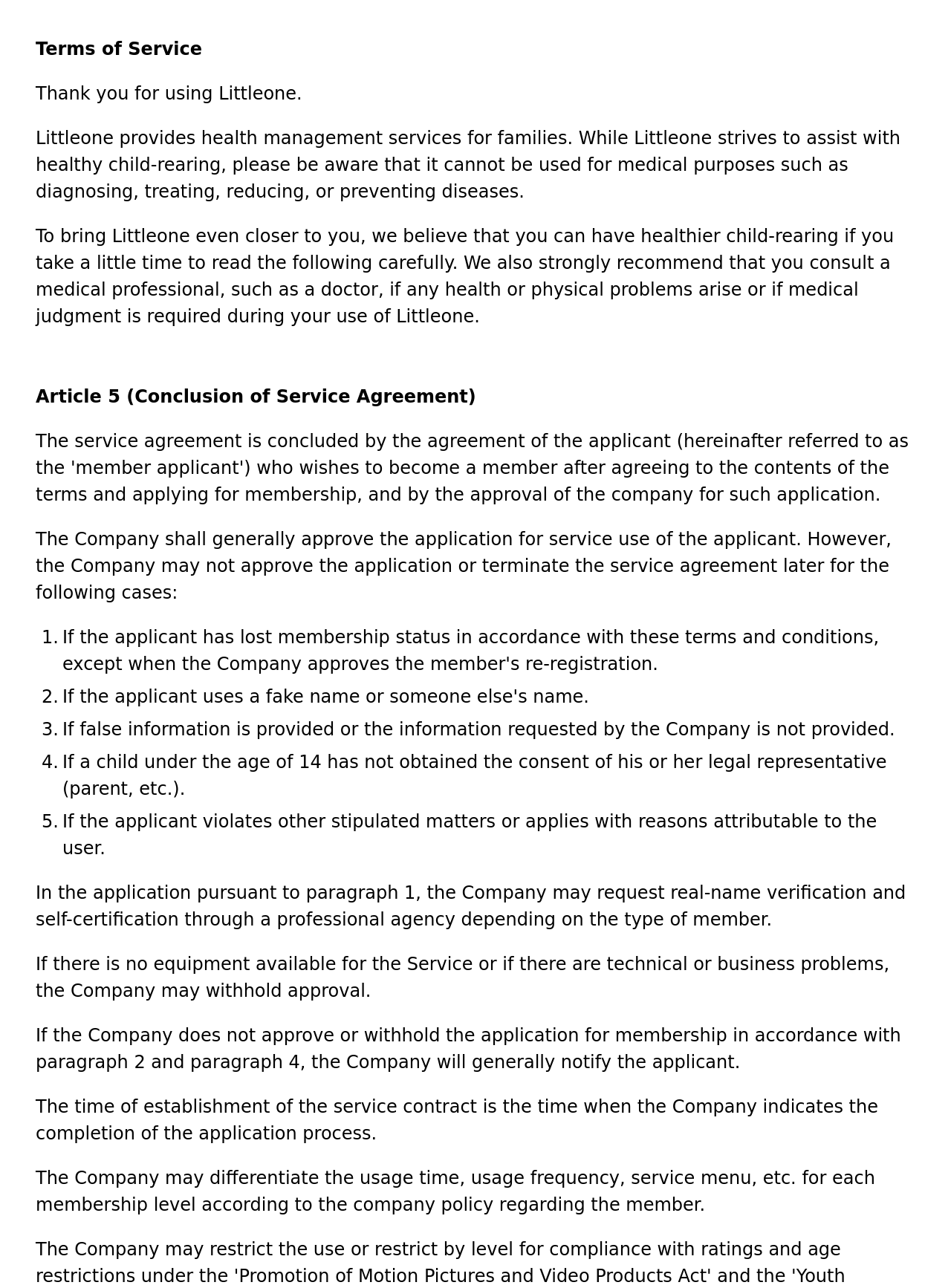Please respond in a single word or phrase: 
What may be differentiated for each membership level?

Usage time, frequency, service menu